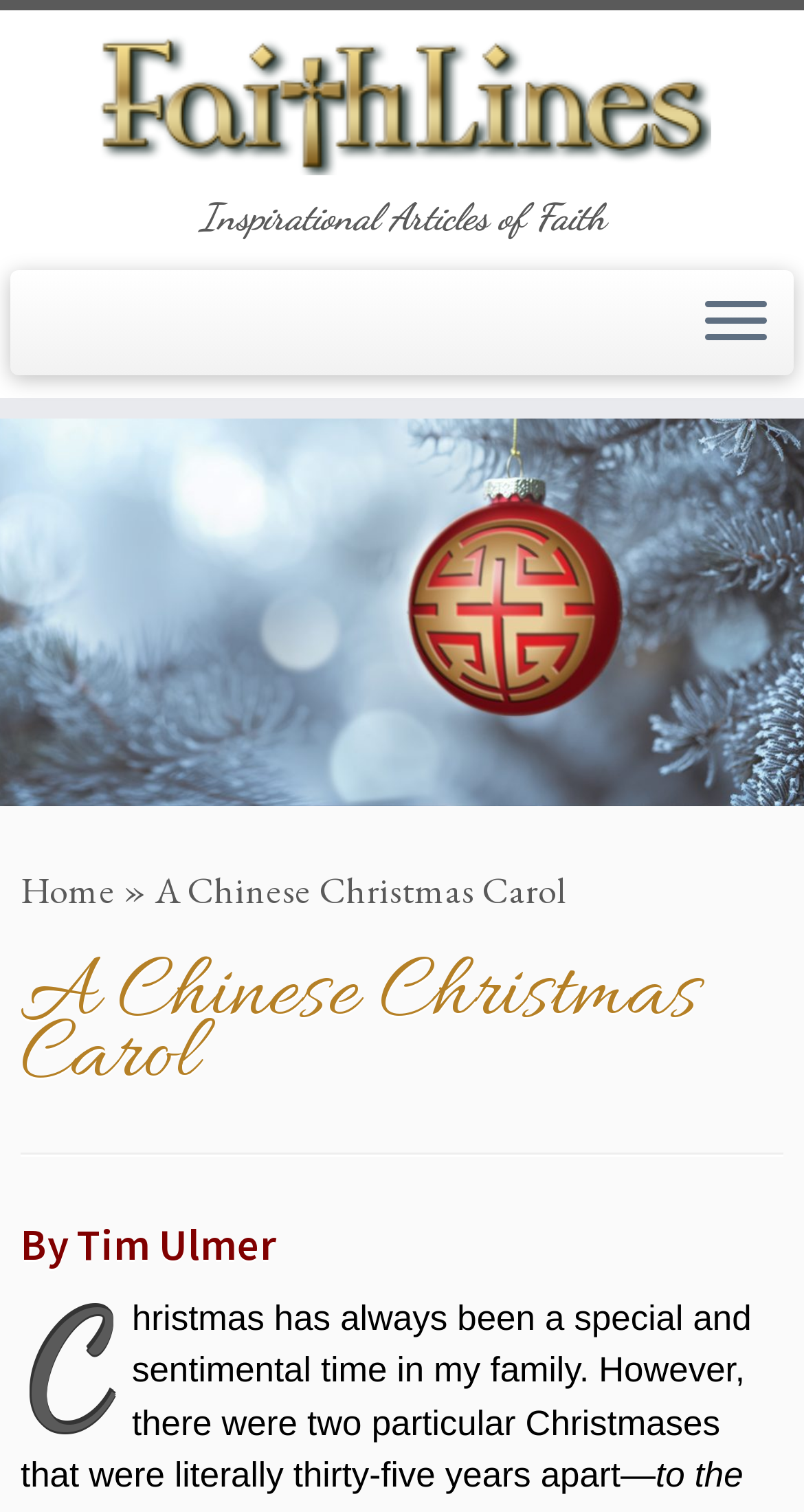Who is the author of the article? From the image, respond with a single word or brief phrase.

Tim Ulmer